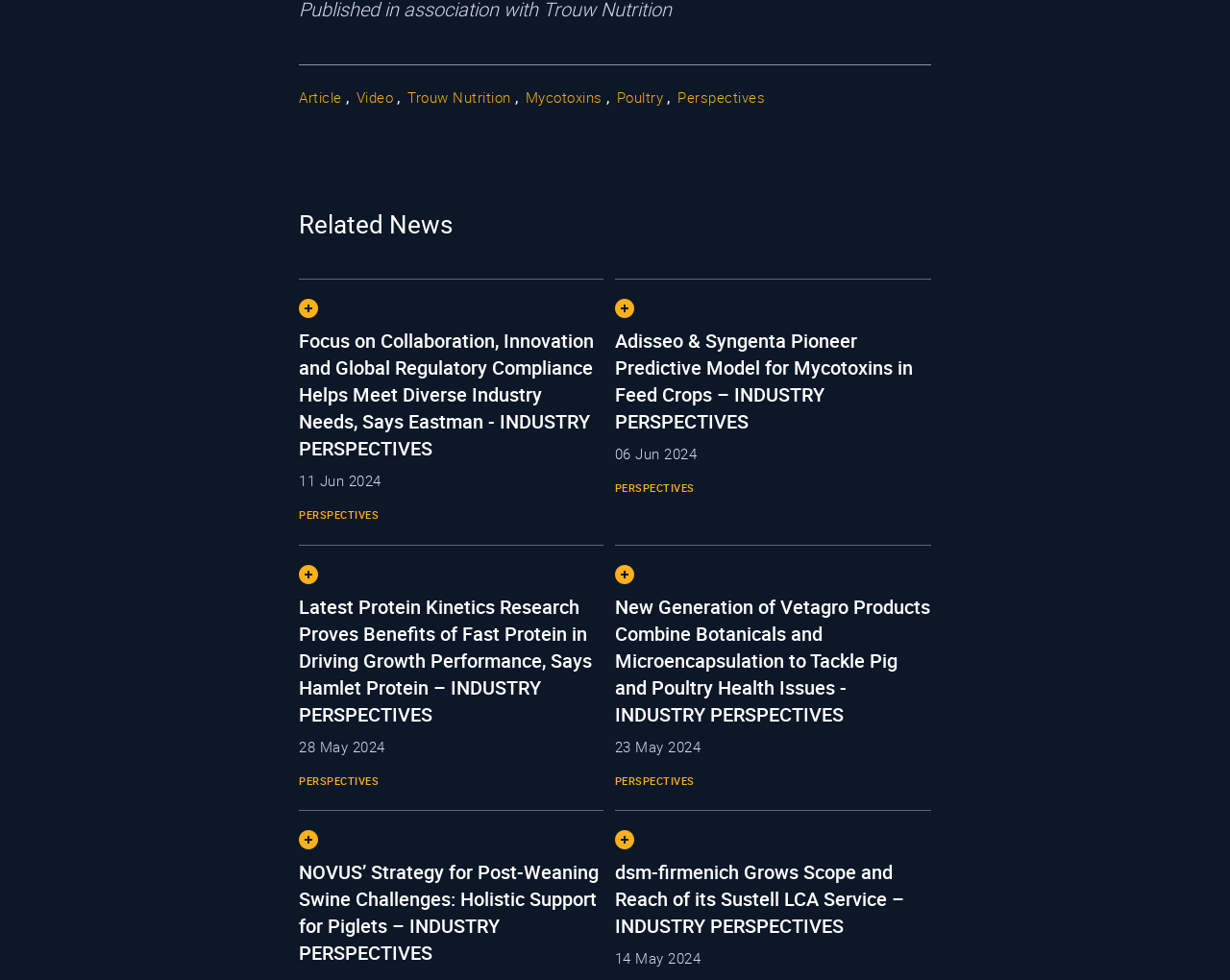Specify the bounding box coordinates of the area to click in order to execute this command: 'Learn about Adisseo & Syngenta Pioneer Predictive Model for Mycotoxins in Feed Crops'. The coordinates should consist of four float numbers ranging from 0 to 1, and should be formatted as [left, top, right, bottom].

[0.5, 0.305, 0.757, 0.444]